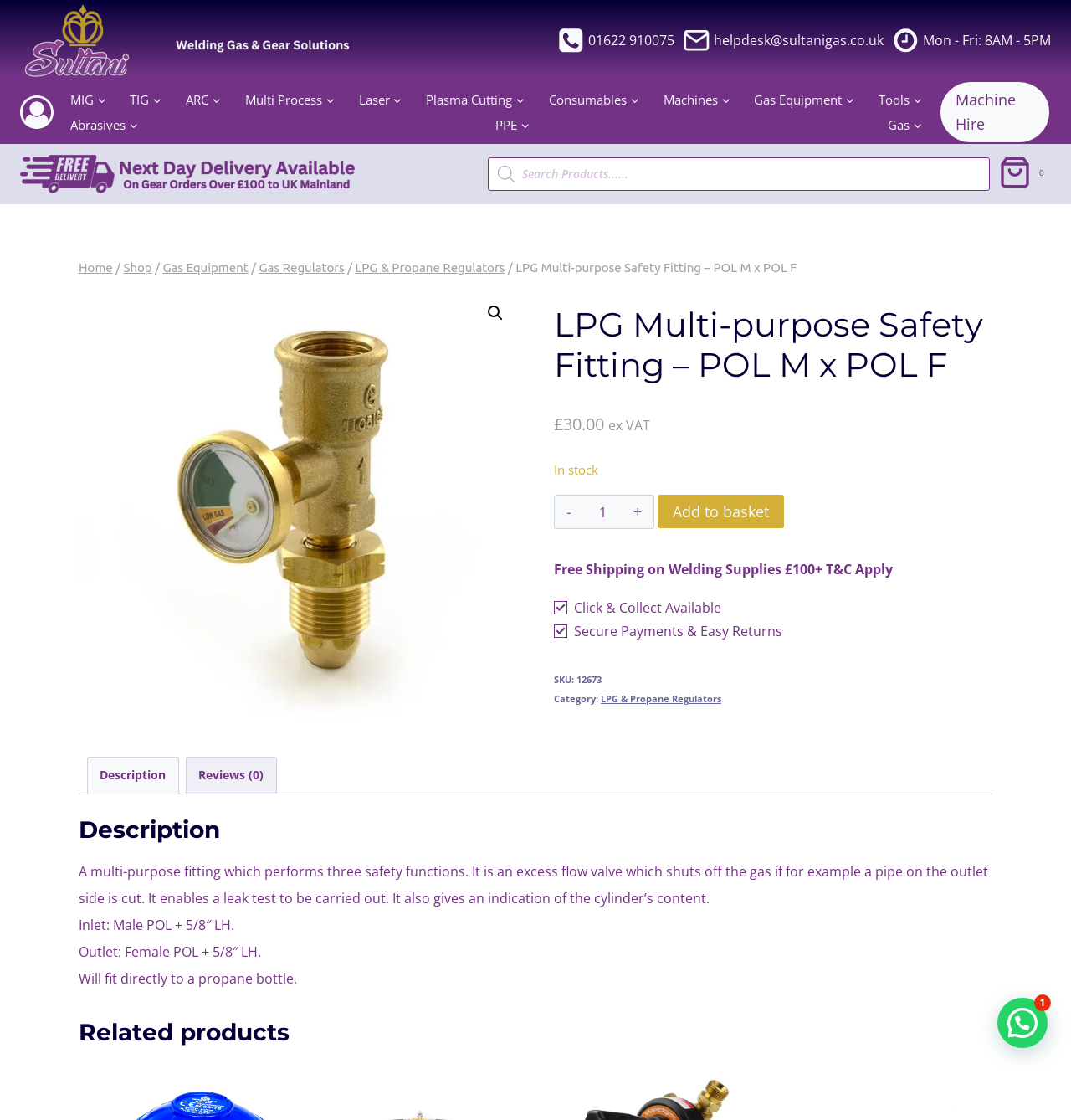Offer a comprehensive description of the webpage’s content and structure.

This webpage is about a product called "LPG Multi-purpose Safety Fitting - POL M x POL F" from Sultani Gas. At the top, there is a logo of Sultani Gas, along with a phone number, email address, and business hours. Below that, there is a primary navigation menu with various categories such as MIG, TIG, ARC, and more.

On the left side, there is a secondary navigation menu with links to other pages, including Machine Hire, Abrasives, PPE, and Gas. Above the product information, there is a breadcrumbs navigation showing the path from the home page to the current product page.

The product information section displays the product name, price (£30.00 ex VAT), and availability (in stock). There is also a quantity selector and an "Add to basket" button. Below that, there are some additional details, including free shipping information, click and collect availability, secure payment options, and easy returns.

On the right side, there is a search bar with a magnifying glass icon. Below the product information, there is a tab list with a single tab labeled "Description". The description tab is not currently selected, but it can be clicked to display more information about the product.

There are several images on the page, including the product image, a phone icon, an email icon, a clock icon, and a checkmark icon. The overall layout is organized, with clear headings and concise text.